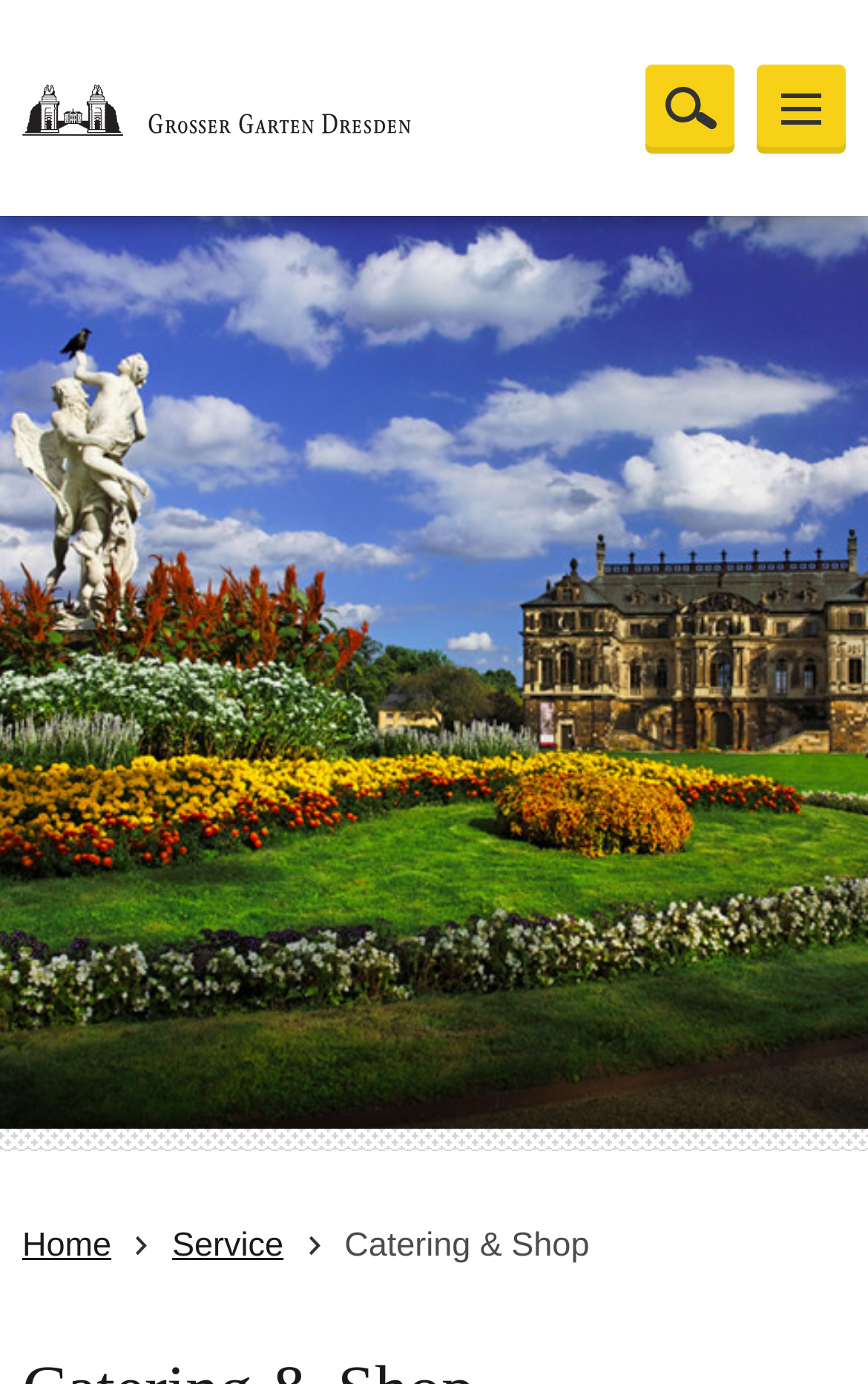Refer to the screenshot and give an in-depth answer to this question: What is the third menu item?

I looked at the link elements that are siblings of each other and found that the third menu item is 'Catering & Shop' with the bounding box coordinates [0.397, 0.886, 0.679, 0.913].